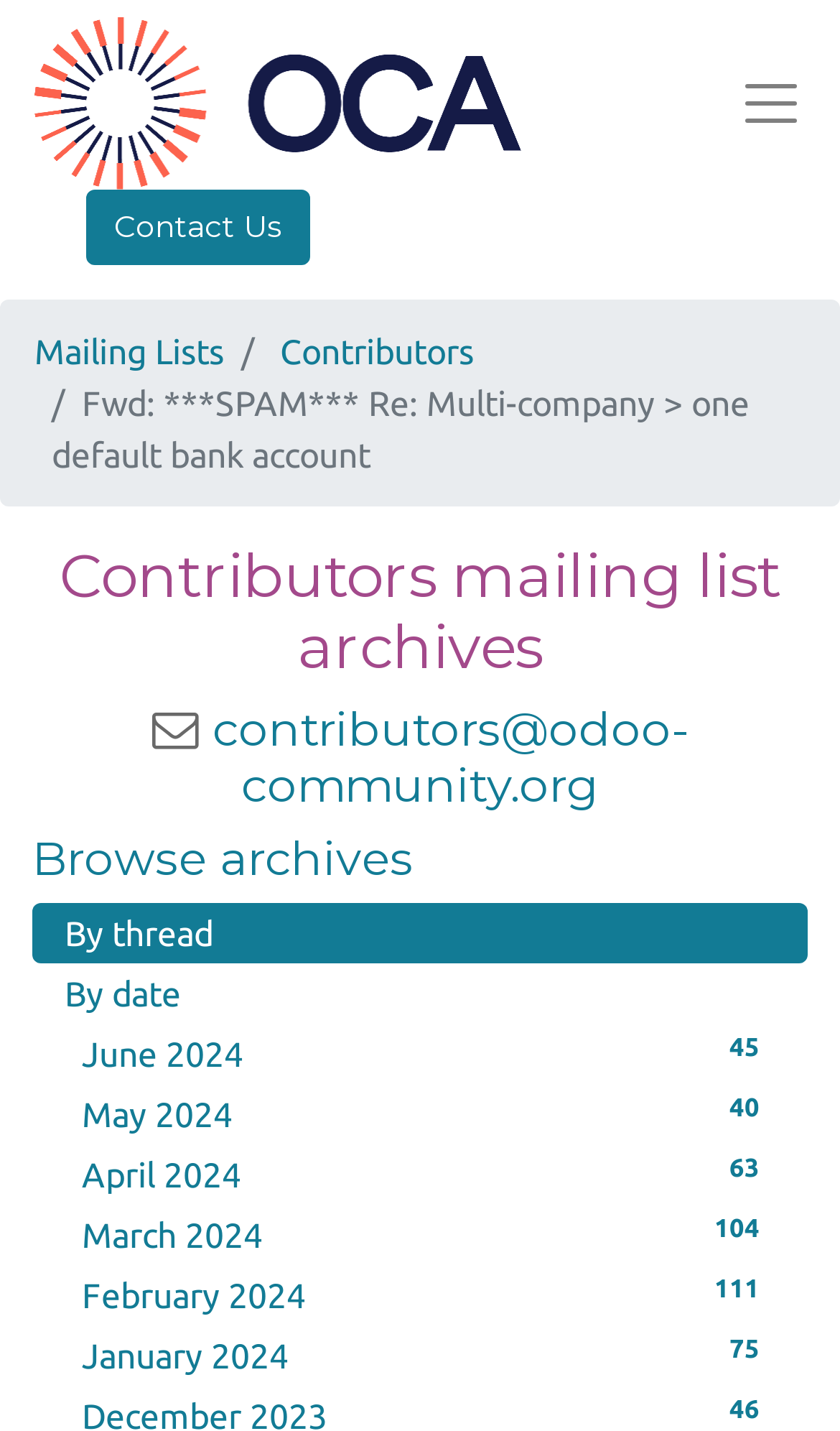What is the alias for the contributors mailing list?
Examine the screenshot and reply with a single word or phrase.

contributors@odoo-community.org